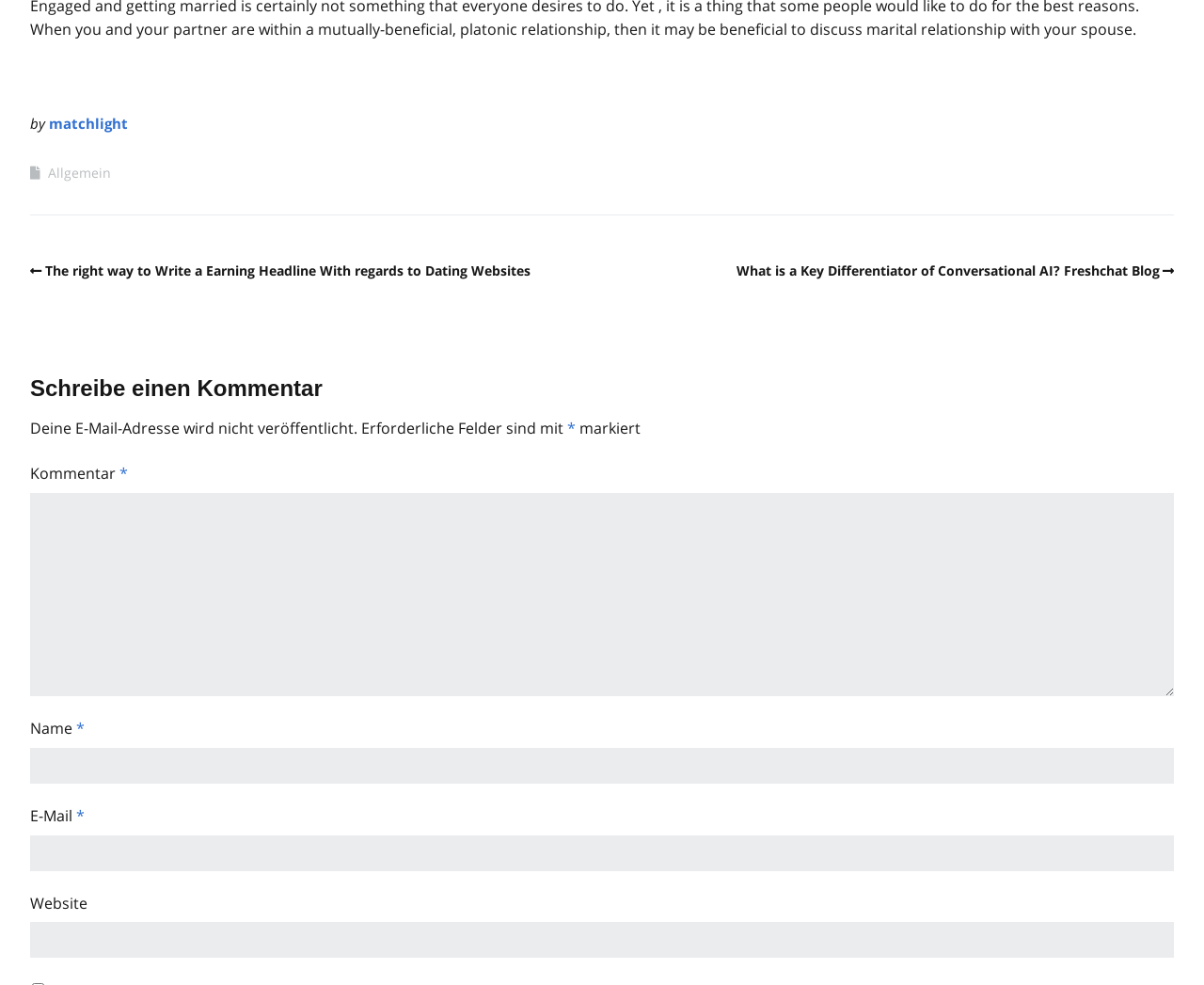What is the topic of the first link on the webpage?
Using the information from the image, provide a comprehensive answer to the question.

The first link on the webpage has the text 'The right way to Write a Earning Headline With regards to Dating Websites', which suggests it is an article or resource about writing effective headlines for dating websites.